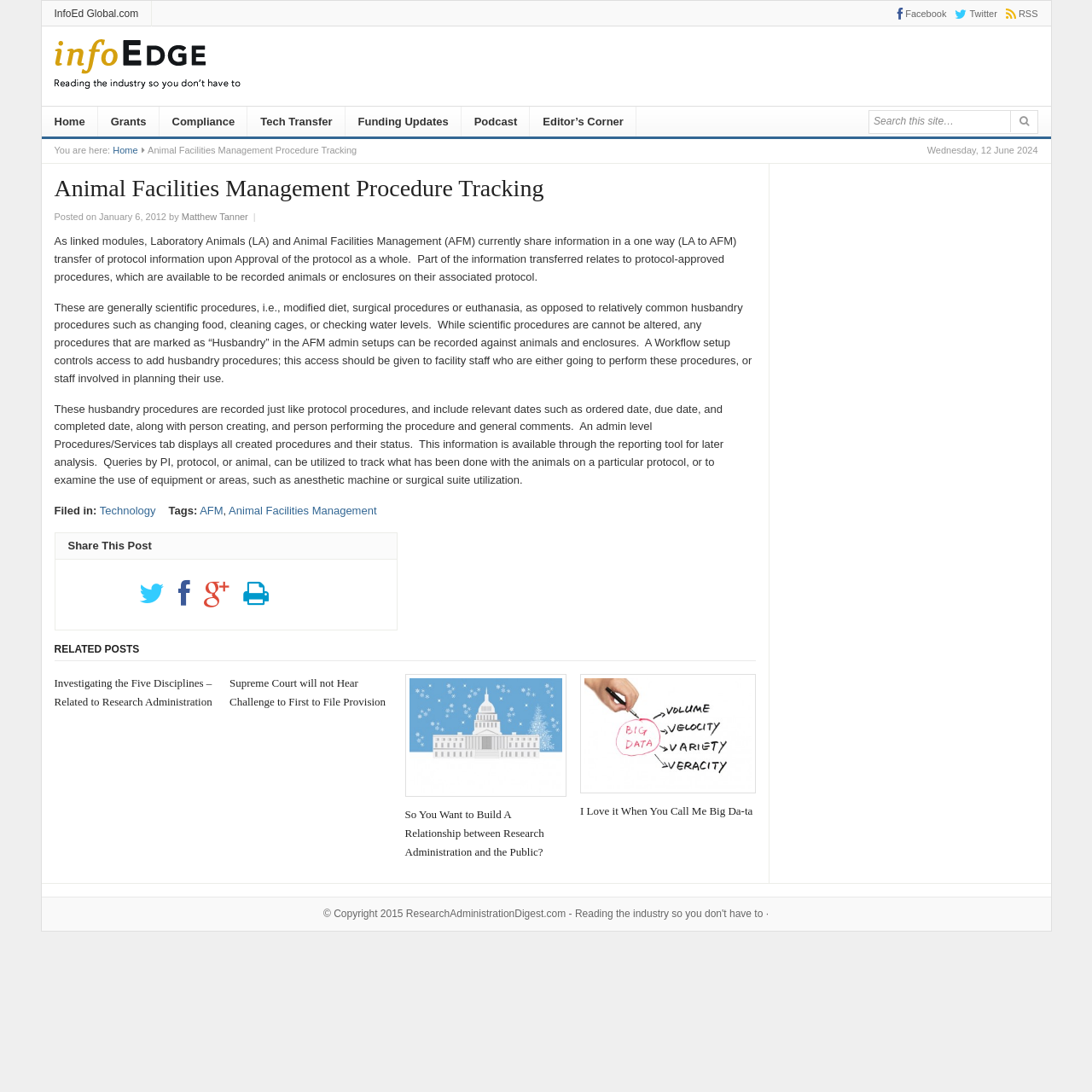Generate a detailed explanation of the webpage's features and information.

This webpage is about Animal Facilities Management Procedure Tracking, specifically discussing the tracking of scientific and husbandry procedures in laboratory animals. The page has a header section with links to InfoEd Global.com, Facebook, Twitter, and RSS, as well as a search bar at the top right corner. Below the header, there is a navigation menu with links to Home, Grants, Compliance, Tech Transfer, Funding Updates, Podcast, and Editor's Corner.

The main content of the page is divided into two sections. The left section has a heading "Animal Facilities Management Procedure Tracking" and discusses the tracking of procedures in laboratory animals, including scientific procedures and husbandry procedures. The text explains how these procedures are recorded and tracked, including the use of a workflow setup to control access to adding husbandry procedures.

The right section has a sidebar with a heading "Primary Sidebar" and contains a list of related posts, including "Investigating the Five Disciplines – Related to Research Administration", "Supreme Court will not Hear Challenge to First to File Provision", and "So You Want to Build A Relationship between Research Administration and the Public?".

At the bottom of the page, there is a footer section with copyright information, a link to ResearchAdministrationDigest.com, and a separator line.